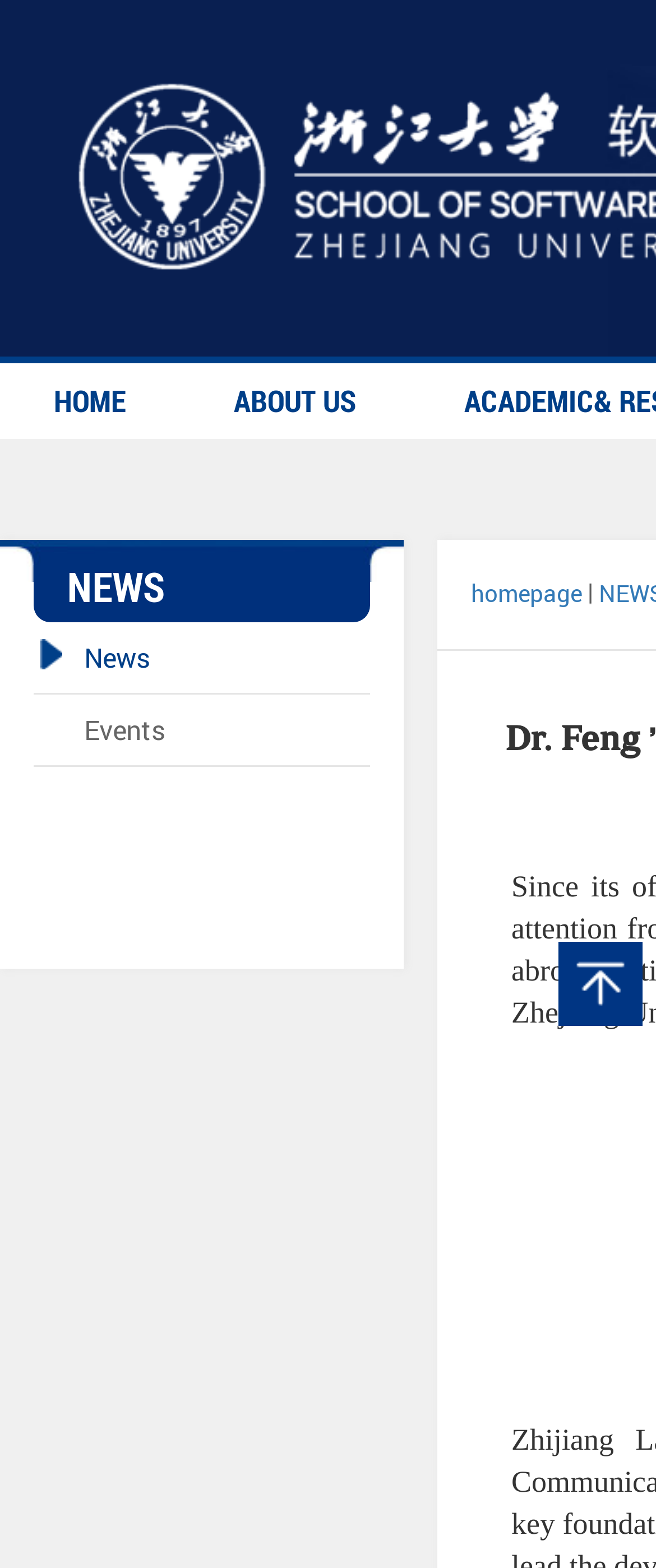Analyze and describe the webpage in a detailed narrative.

The webpage is about Dr. Feng's team winning the championship of Zhijiang Lab Cup Global AI Competition 2020. At the top left, there are three links: "HOME", "ABOUT US", and a few links to the right of them. Below these links, there is a heading "NEWS" followed by three links: "News", "Events", and "homepage" positioned from top to bottom. On the right side of the page, near the top, there is a small text block containing two non-breaking spaces.